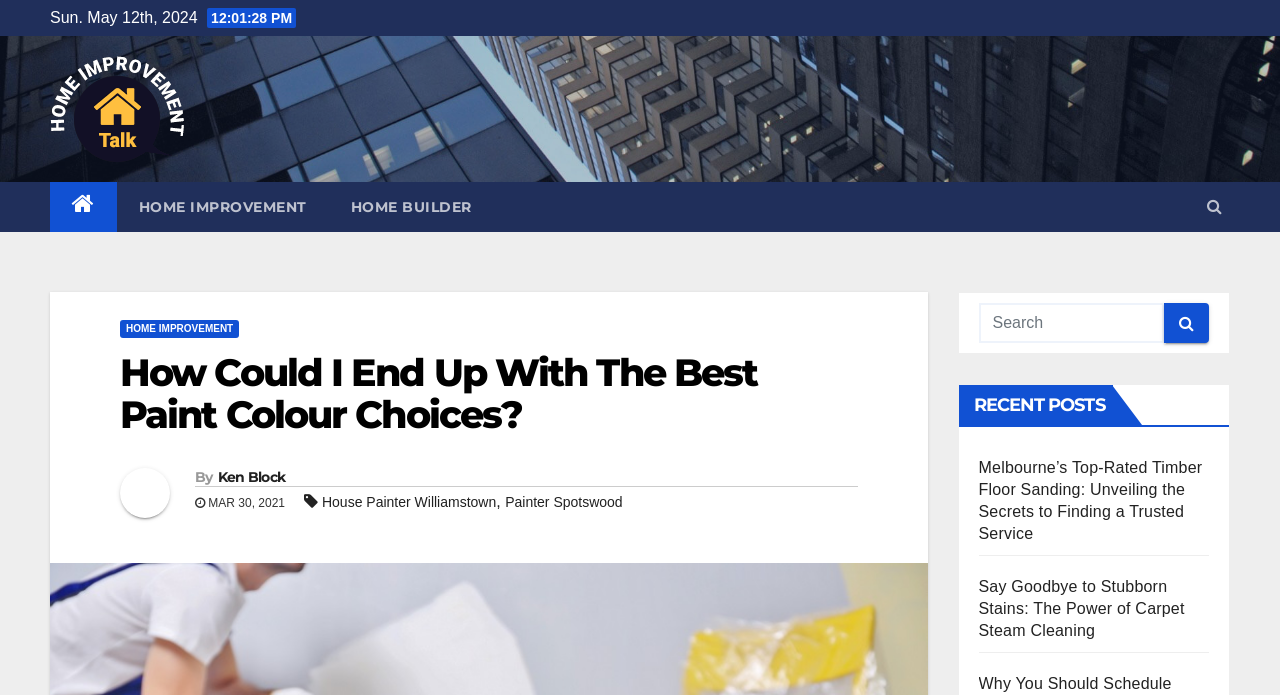Identify the bounding box coordinates for the element you need to click to achieve the following task: "Search for something". Provide the bounding box coordinates as four float numbers between 0 and 1, in the form [left, top, right, bottom].

[0.764, 0.436, 0.909, 0.494]